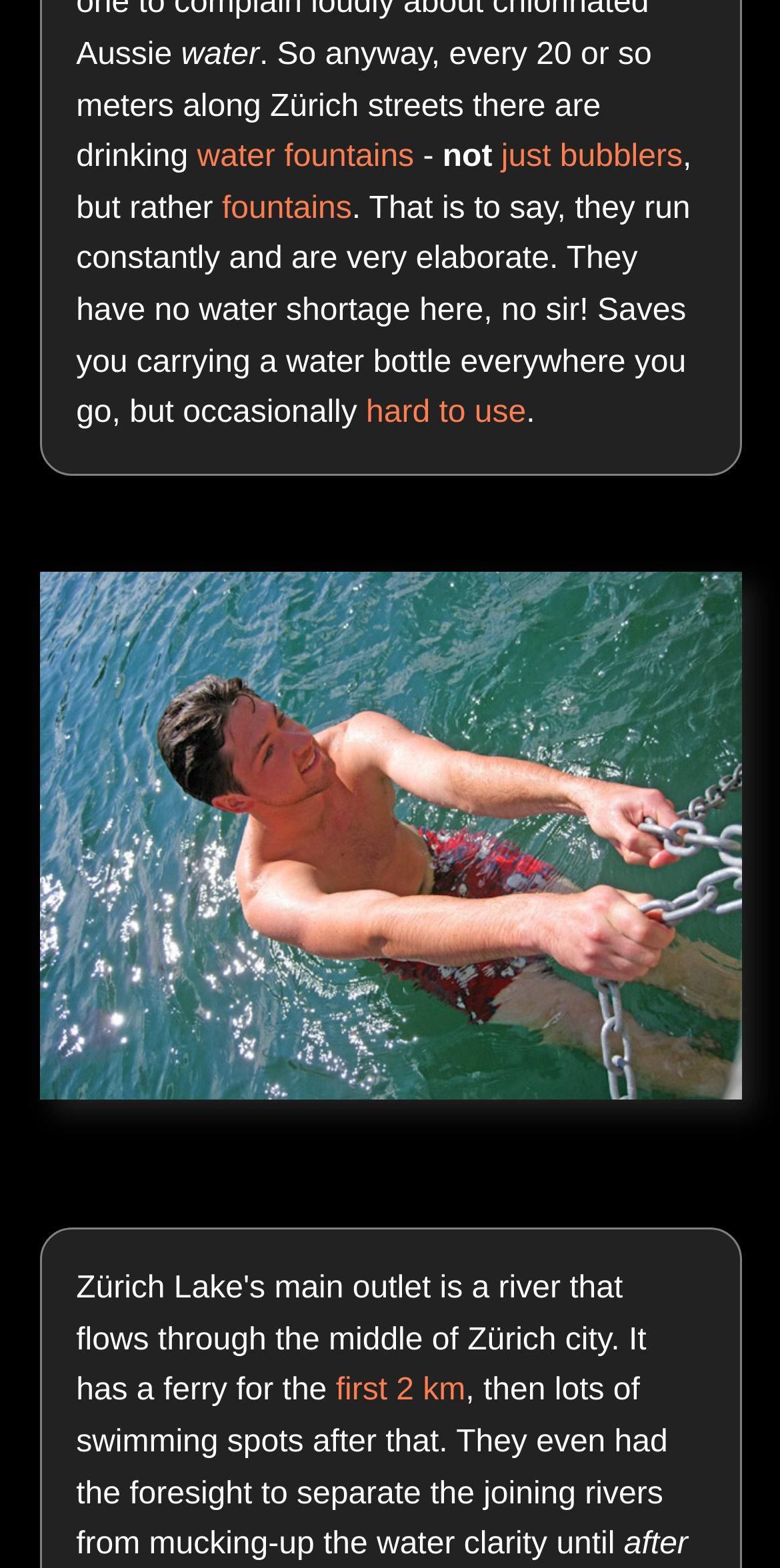Determine the bounding box coordinates for the UI element with the following description: "fountains". The coordinates should be four float numbers between 0 and 1, represented as [left, top, right, bottom].

[0.285, 0.121, 0.451, 0.143]